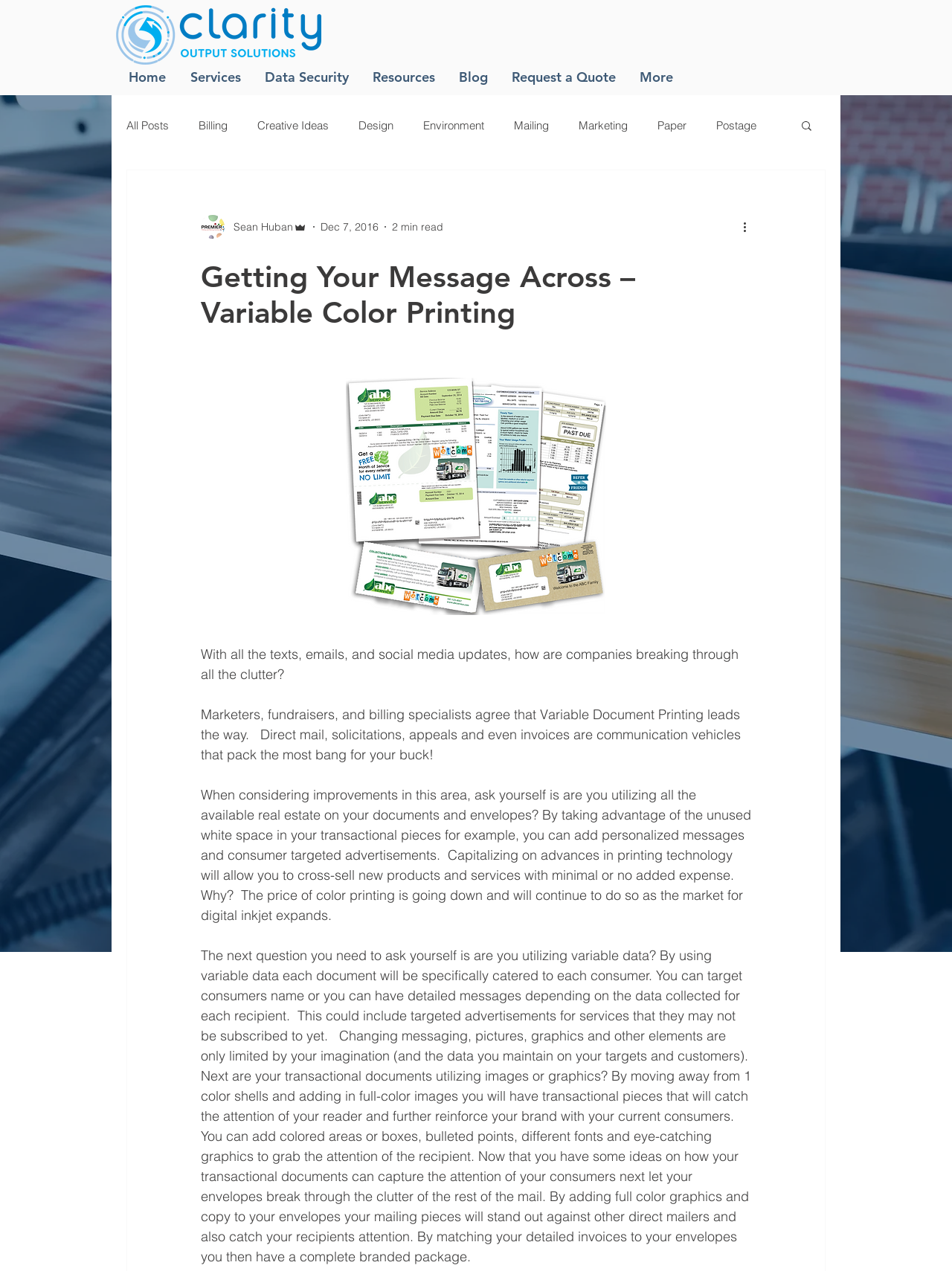Provide an in-depth caption for the elements present on the webpage.

This webpage is about Variable Color Printing and its benefits in marketing and communication. At the top left corner, there is a logo of Clarity Output Solutions. Below the logo, there is a navigation menu with links to different sections of the website, including Home, Services, Data Security, Resources, Blog, and Request a Quote. 

On the right side of the navigation menu, there is a search button with a magnifying glass icon. Below the search button, there is a section dedicated to the blog, with links to various categories such as Billing, Creative Ideas, Design, Environment, Mailing, Marketing, Paper, Postage, Printing, and more.

The main content of the webpage is an article titled "Getting Your Message Across – Variable Color Printing". The article discusses how companies can break through the clutter of texts, emails, and social media updates using Variable Document Printing. It highlights the benefits of using this technology, including the ability to add personalized messages and targeted advertisements to transactional documents and envelopes.

The article is divided into several paragraphs, each discussing a different aspect of Variable Document Printing. There are also images and graphics throughout the article, including a writer's picture and icons for the search button and more actions button. At the bottom of the article, there is a button with an unknown function.

Overall, the webpage is focused on promoting the benefits of Variable Color Printing and providing information on how companies can use this technology to improve their marketing and communication efforts.